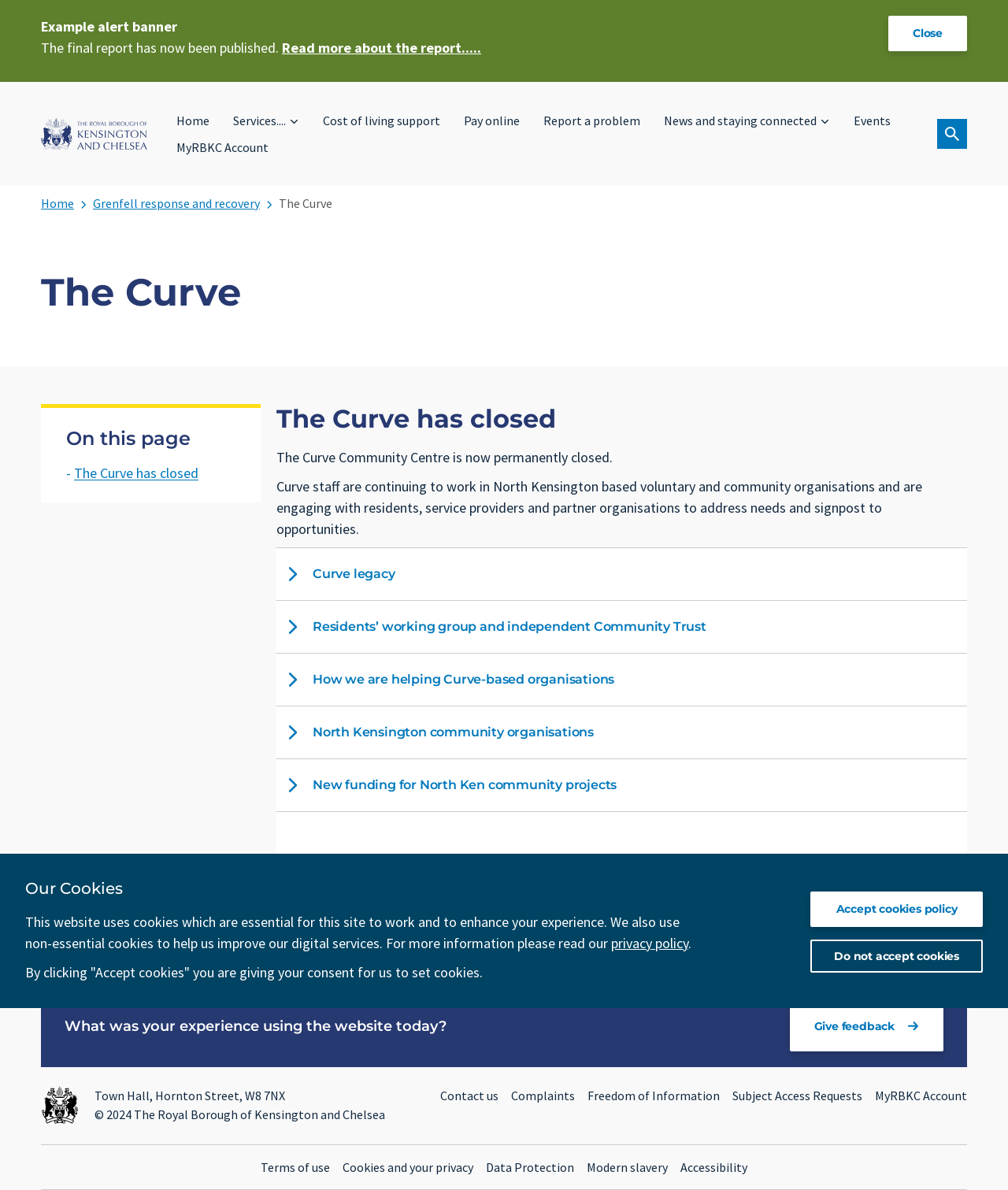What type of funding is available for North Ken community projects? Using the information from the screenshot, answer with a single word or phrase.

New funding